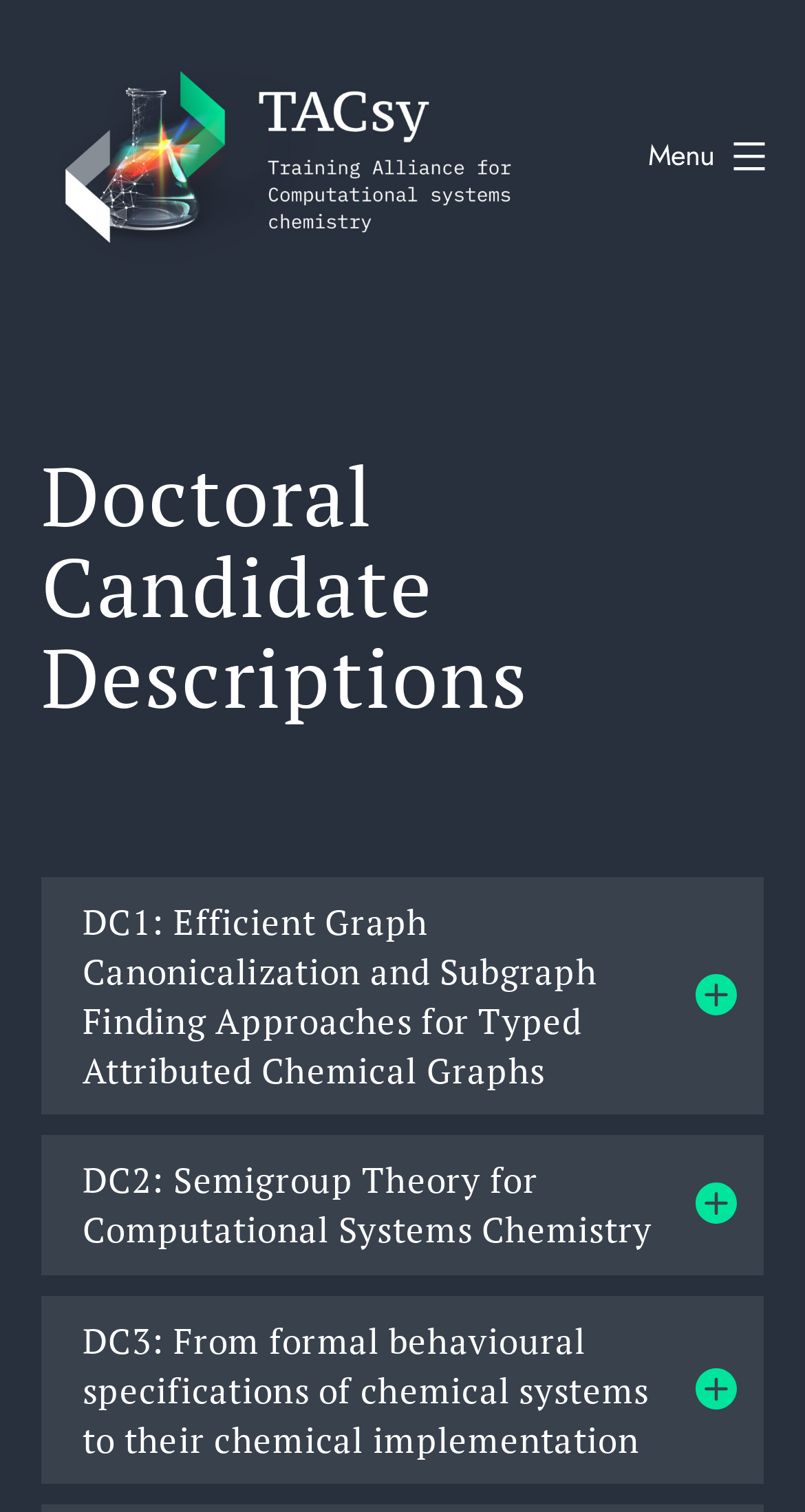How many doctoral candidate descriptions are listed?
Refer to the image and answer the question using a single word or phrase.

3